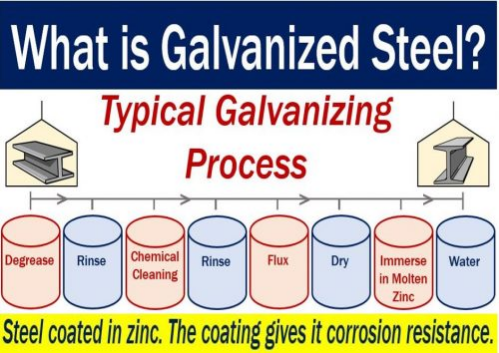What is the purpose of the zinc coating?
Observe the image and answer the question with a one-word or short phrase response.

Corrosion resistance